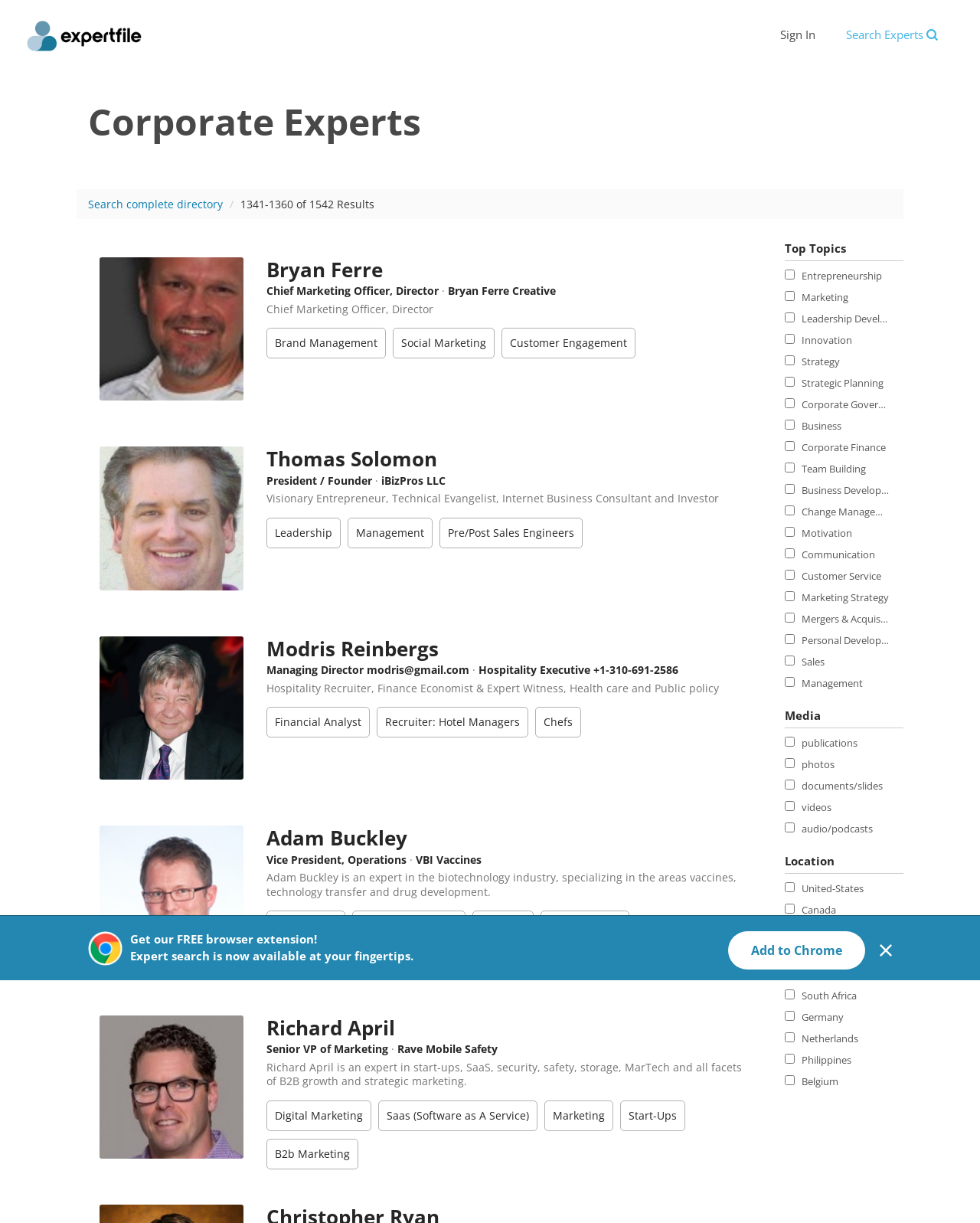Provide the bounding box for the UI element matching this description: "Elegant Themes".

None